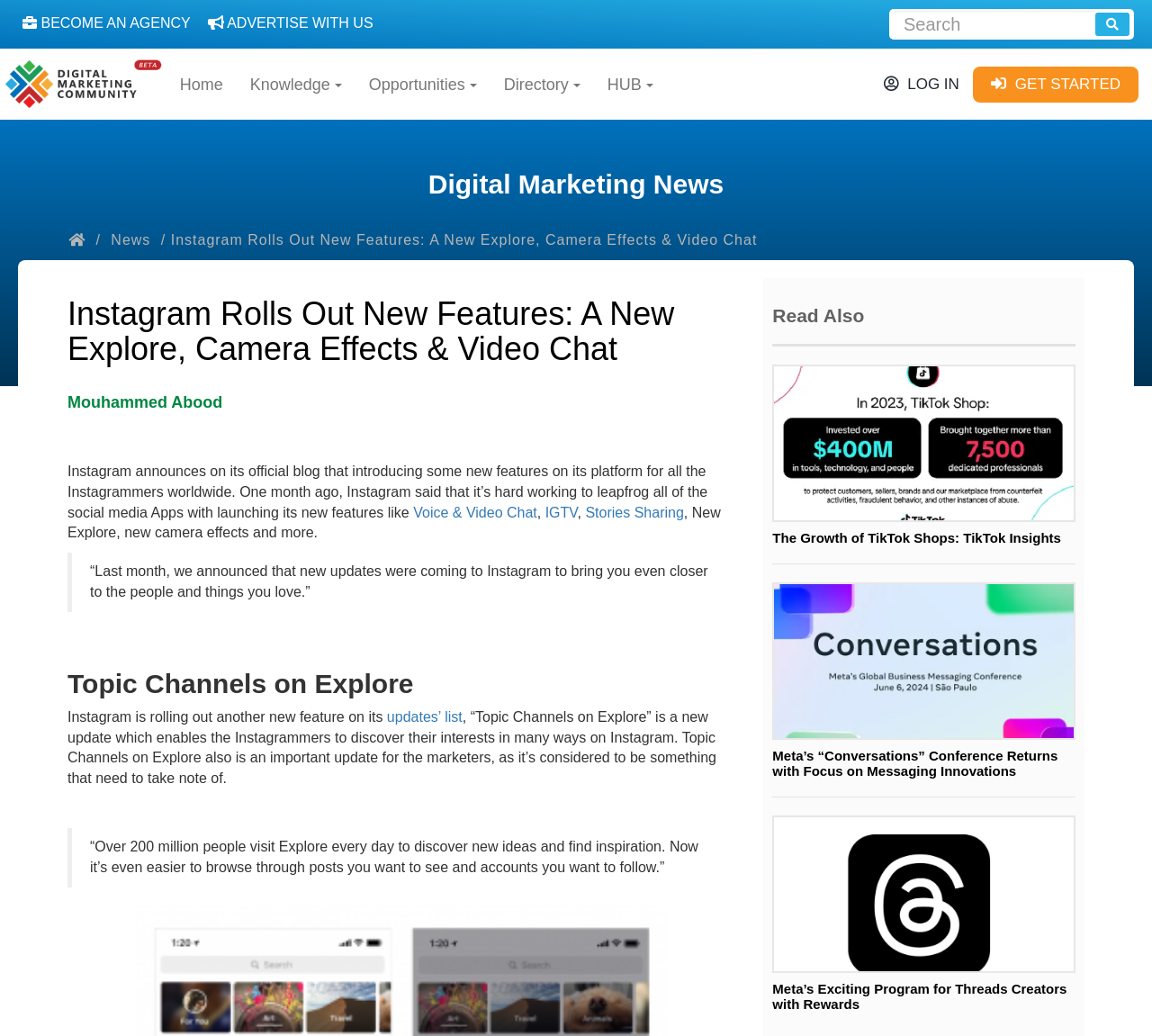Find the bounding box coordinates of the clickable area that will achieve the following instruction: "Learn more about Instagram updates".

[0.0, 0.053, 0.144, 0.109]